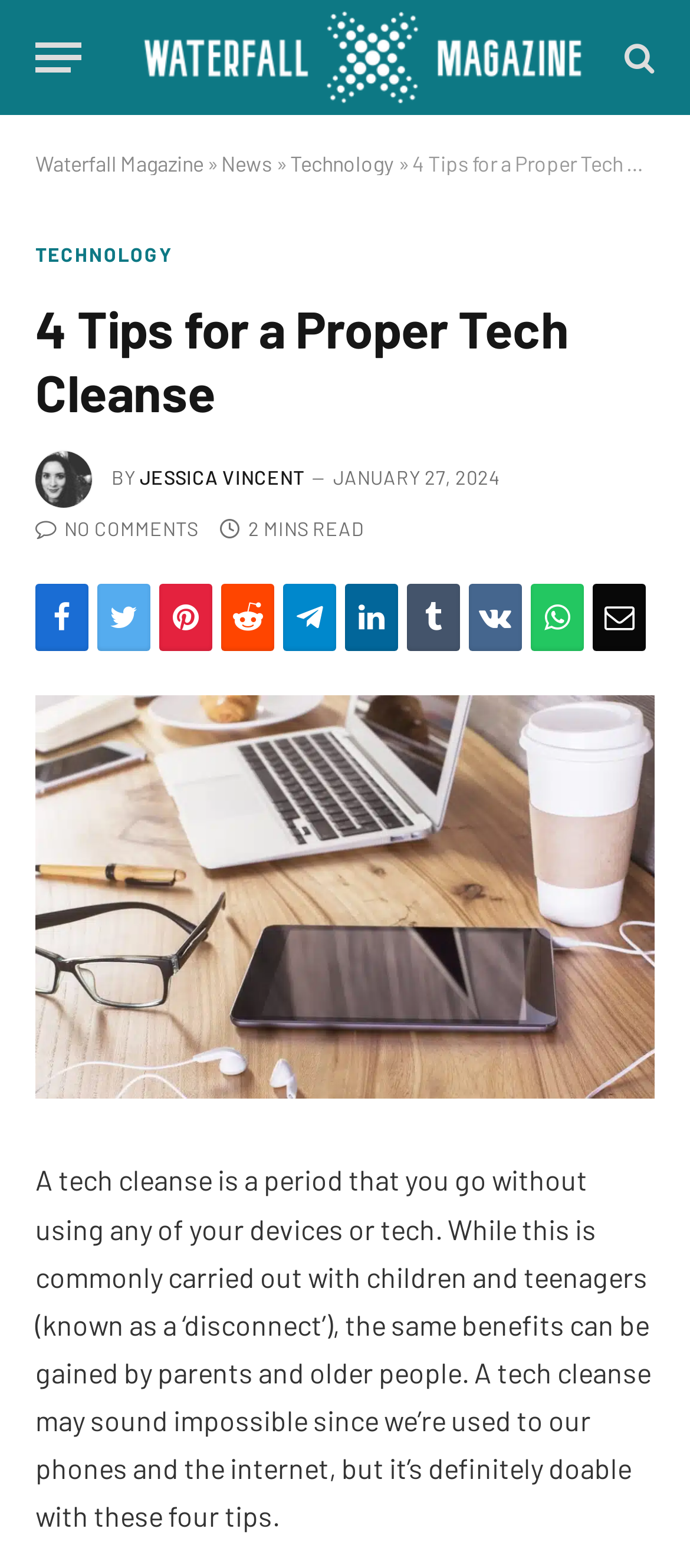Based on the element description Email, identify the bounding box of the UI element in the given webpage screenshot. The coordinates should be in the format (top-left x, top-left y, bottom-right x, bottom-right y) and must be between 0 and 1.

[0.859, 0.372, 0.936, 0.415]